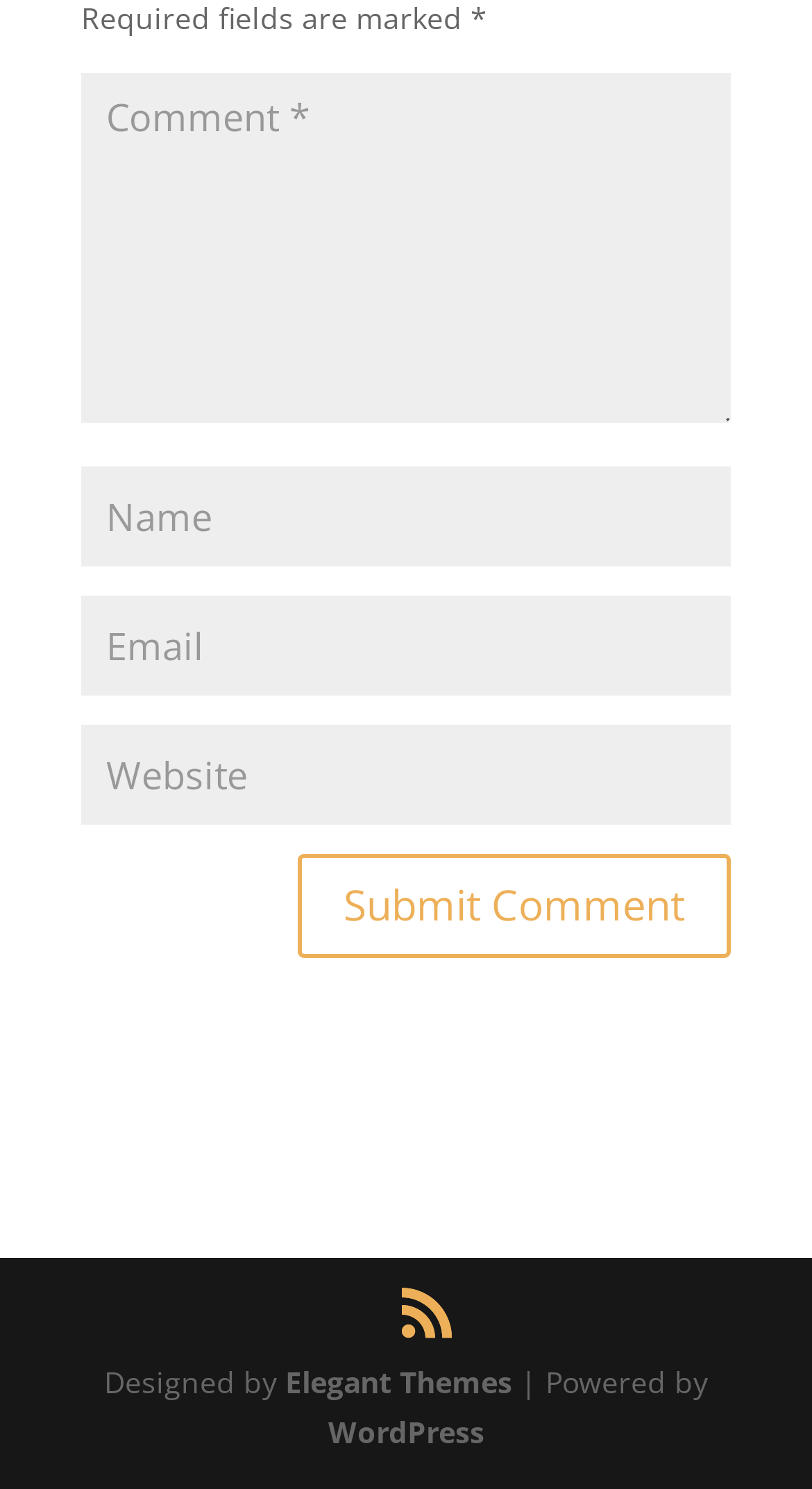Find the bounding box coordinates for the element that must be clicked to complete the instruction: "Submit a comment". The coordinates should be four float numbers between 0 and 1, indicated as [left, top, right, bottom].

[0.367, 0.573, 0.9, 0.643]